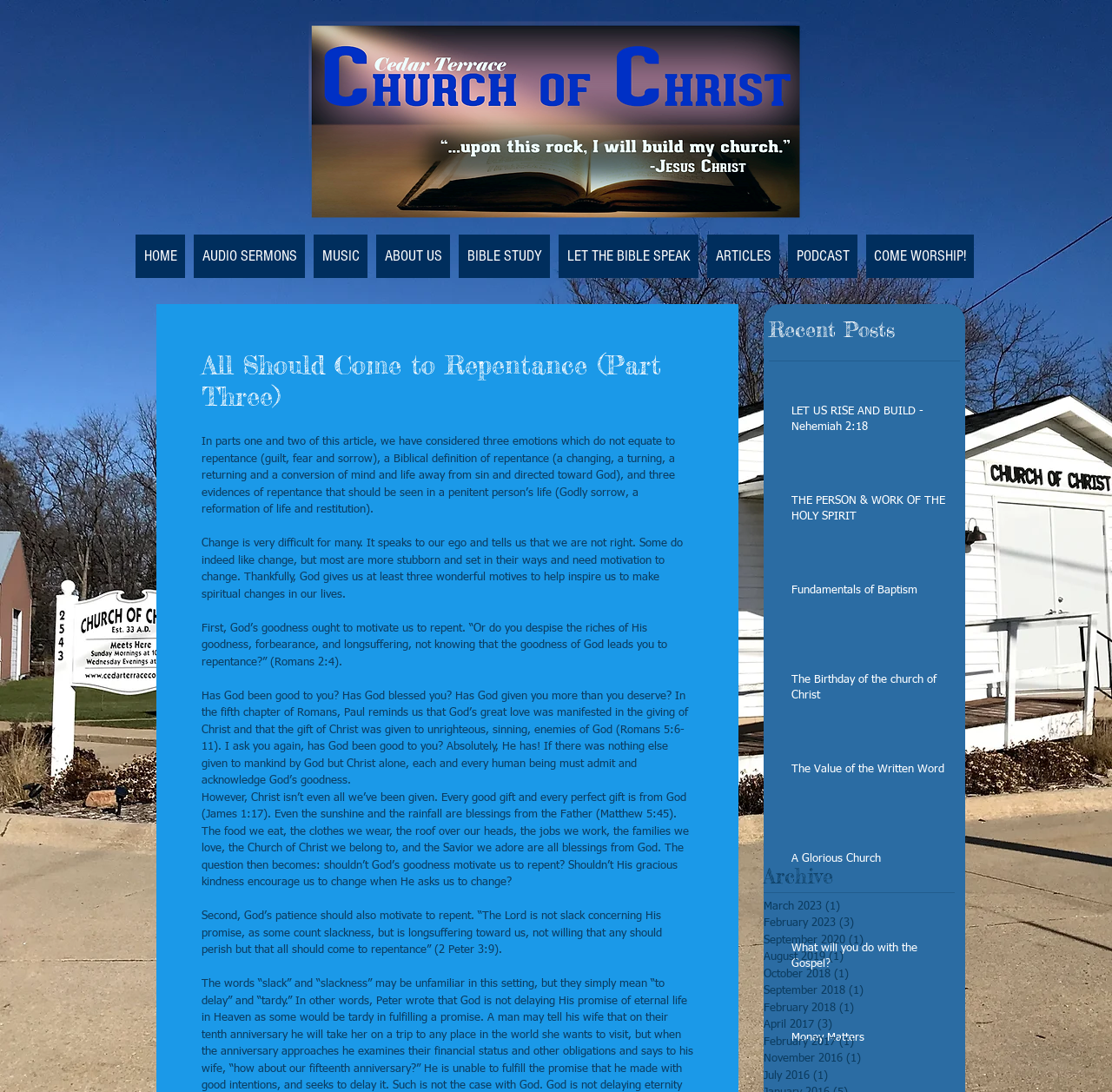Please specify the bounding box coordinates of the area that should be clicked to accomplish the following instruction: "Browse the 'Archive' section". The coordinates should consist of four float numbers between 0 and 1, i.e., [left, top, right, bottom].

[0.687, 0.789, 0.859, 0.816]